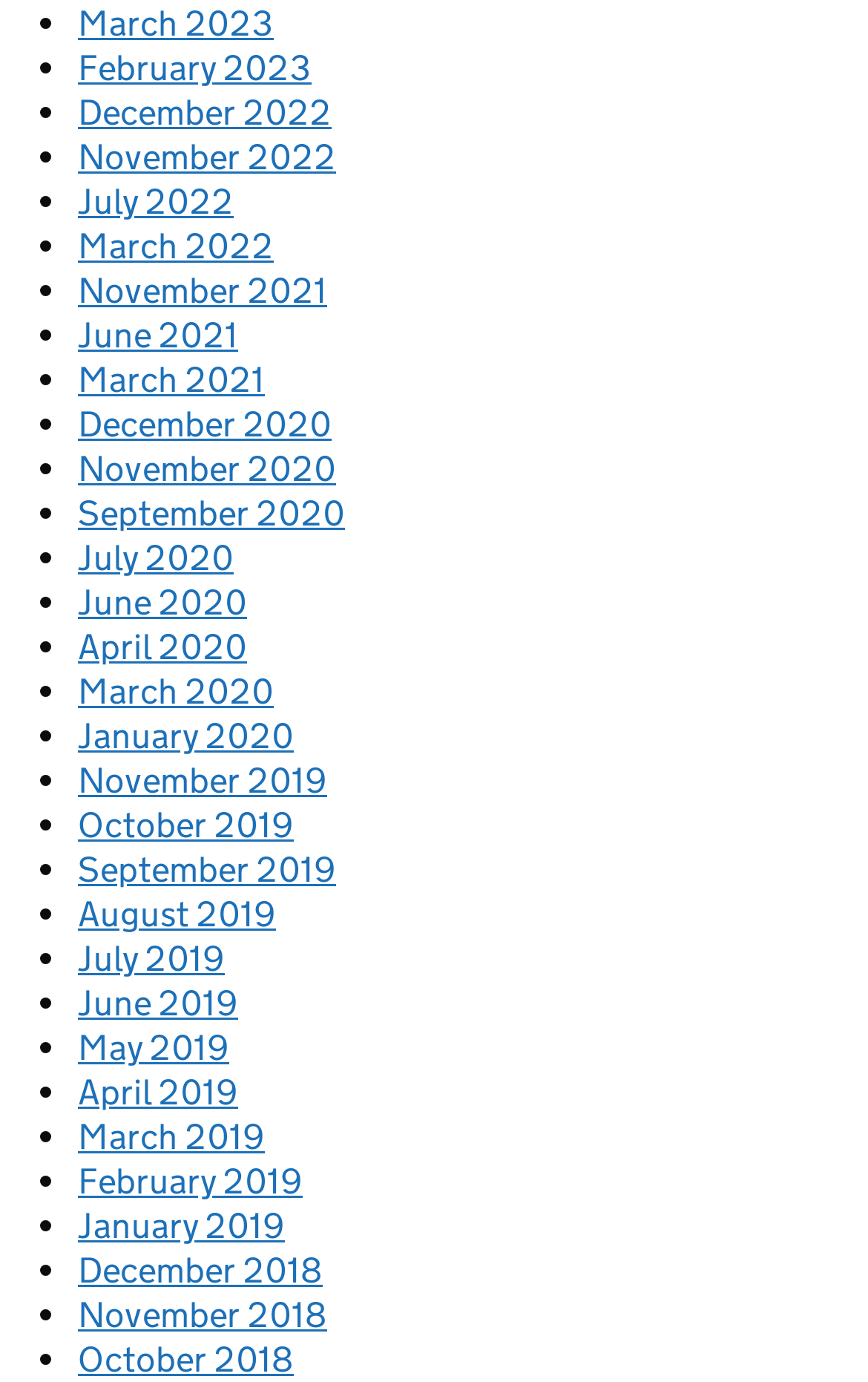Indicate the bounding box coordinates of the clickable region to achieve the following instruction: "go to the mini-series page."

None